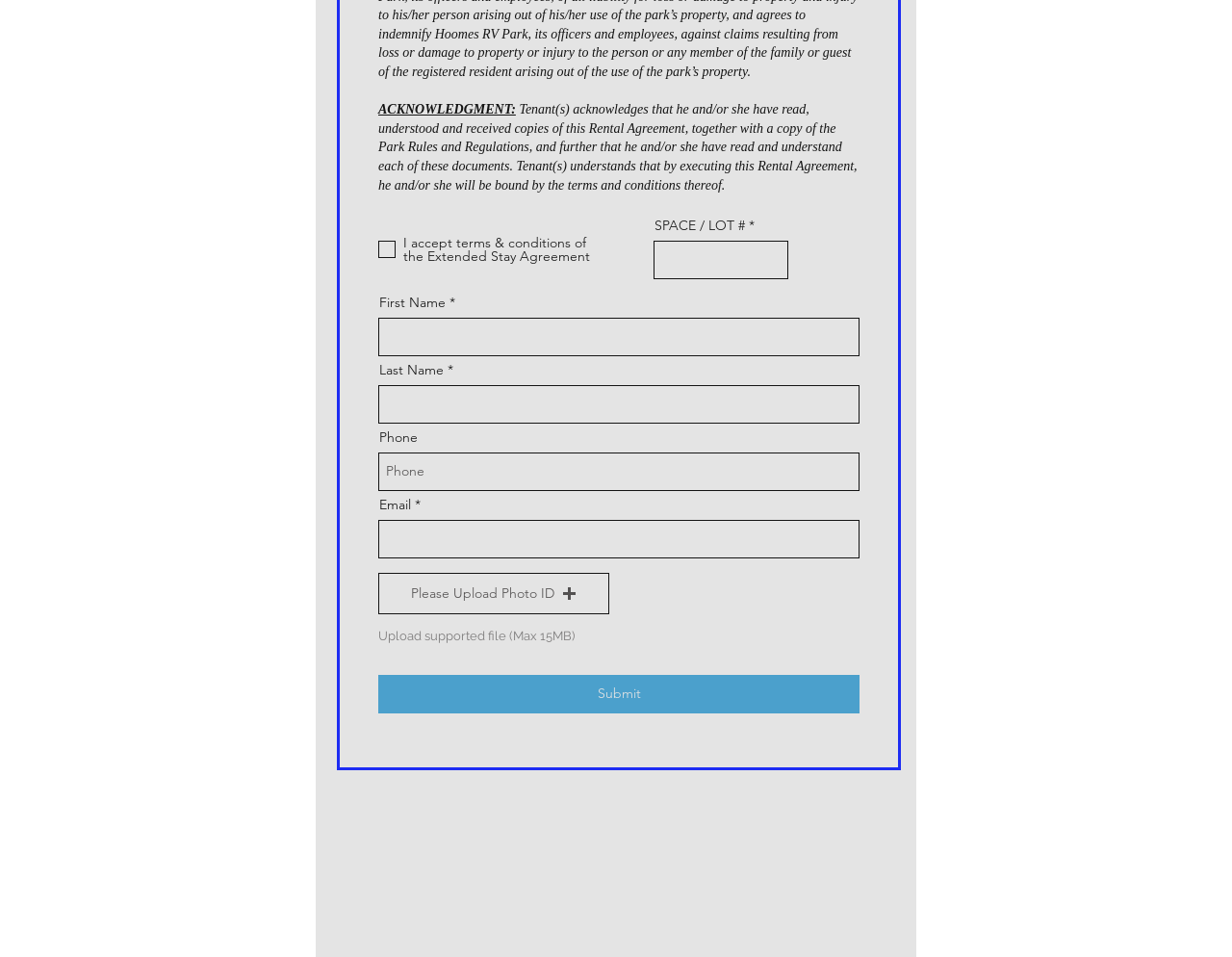Please reply with a single word or brief phrase to the question: 
What is the purpose of the checkbox?

Accept terms & conditions